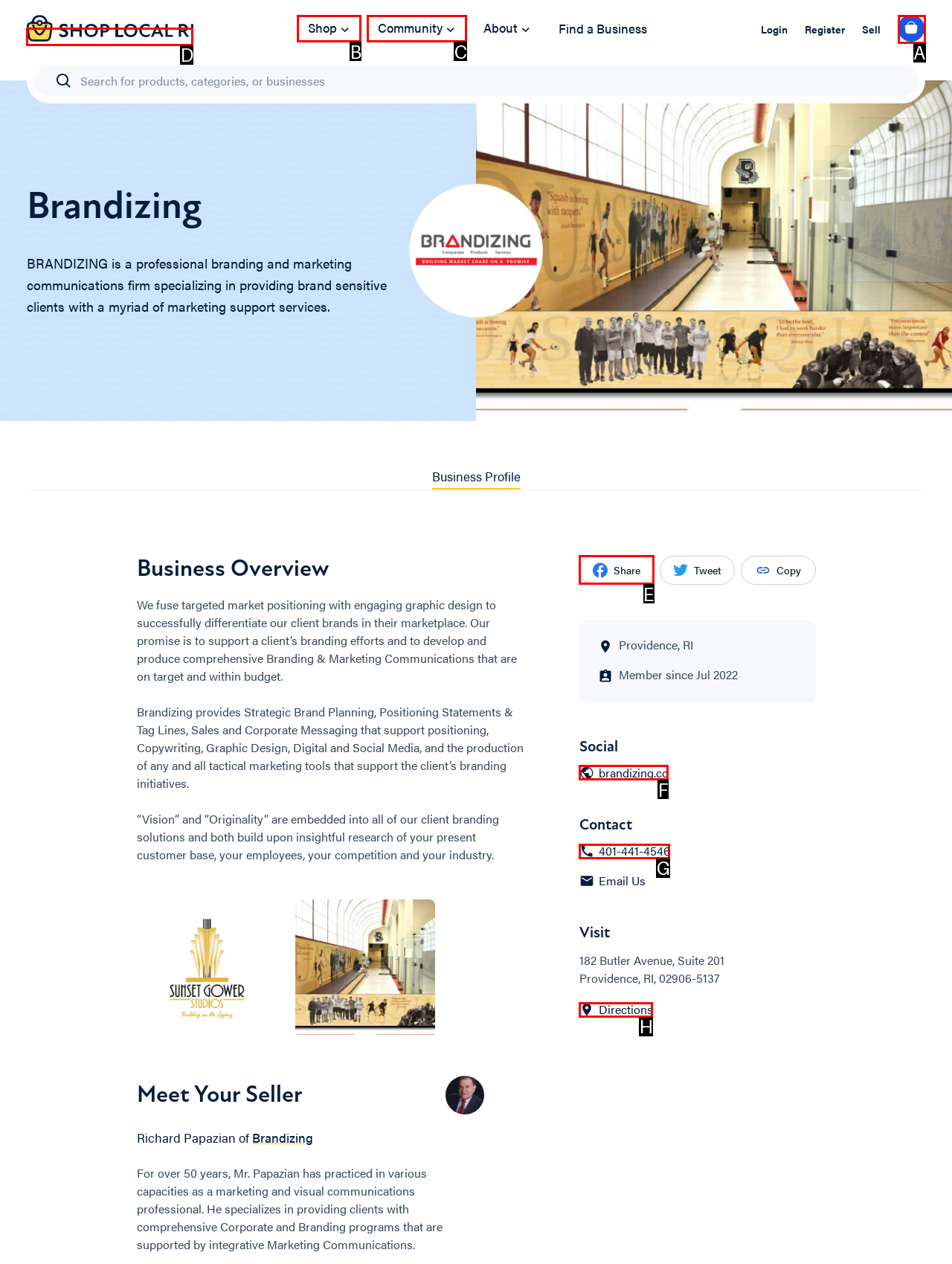Identify which lettered option to click to carry out the task: Go to Homepage. Provide the letter as your answer.

D